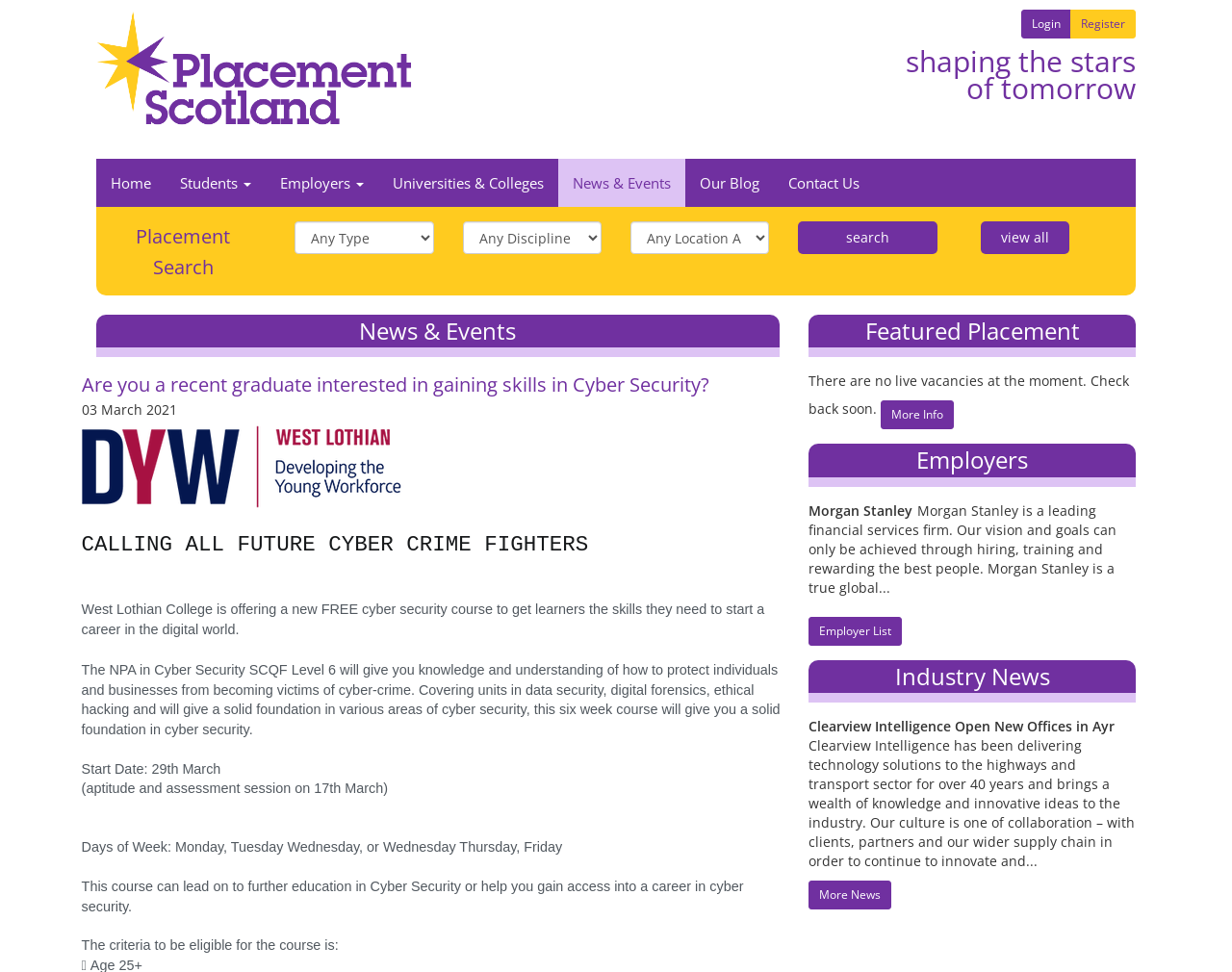Highlight the bounding box coordinates of the region I should click on to meet the following instruction: "read more about Morgan Stanley".

[0.656, 0.515, 0.741, 0.535]